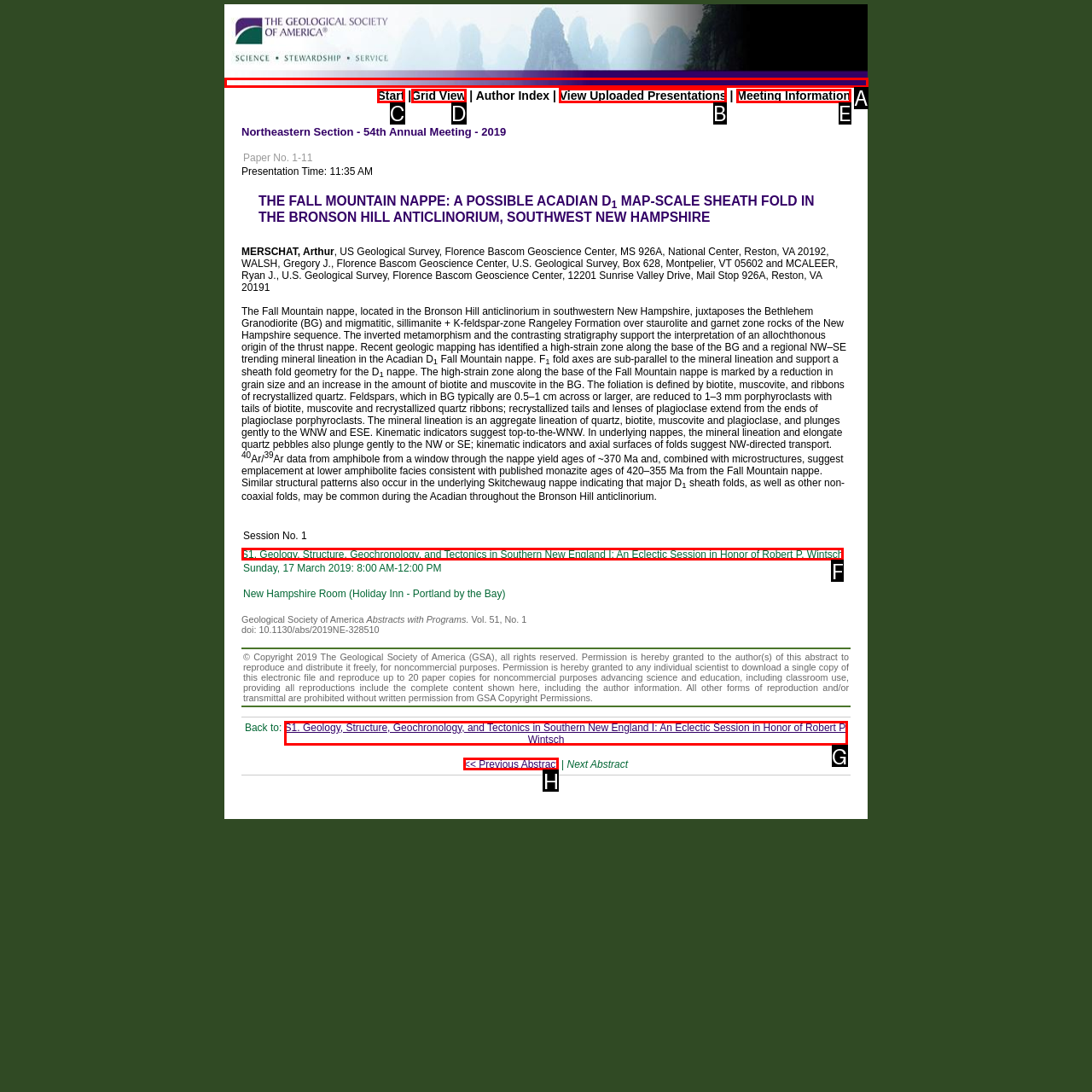Choose the HTML element that should be clicked to achieve this task: View uploaded presentations
Respond with the letter of the correct choice.

B